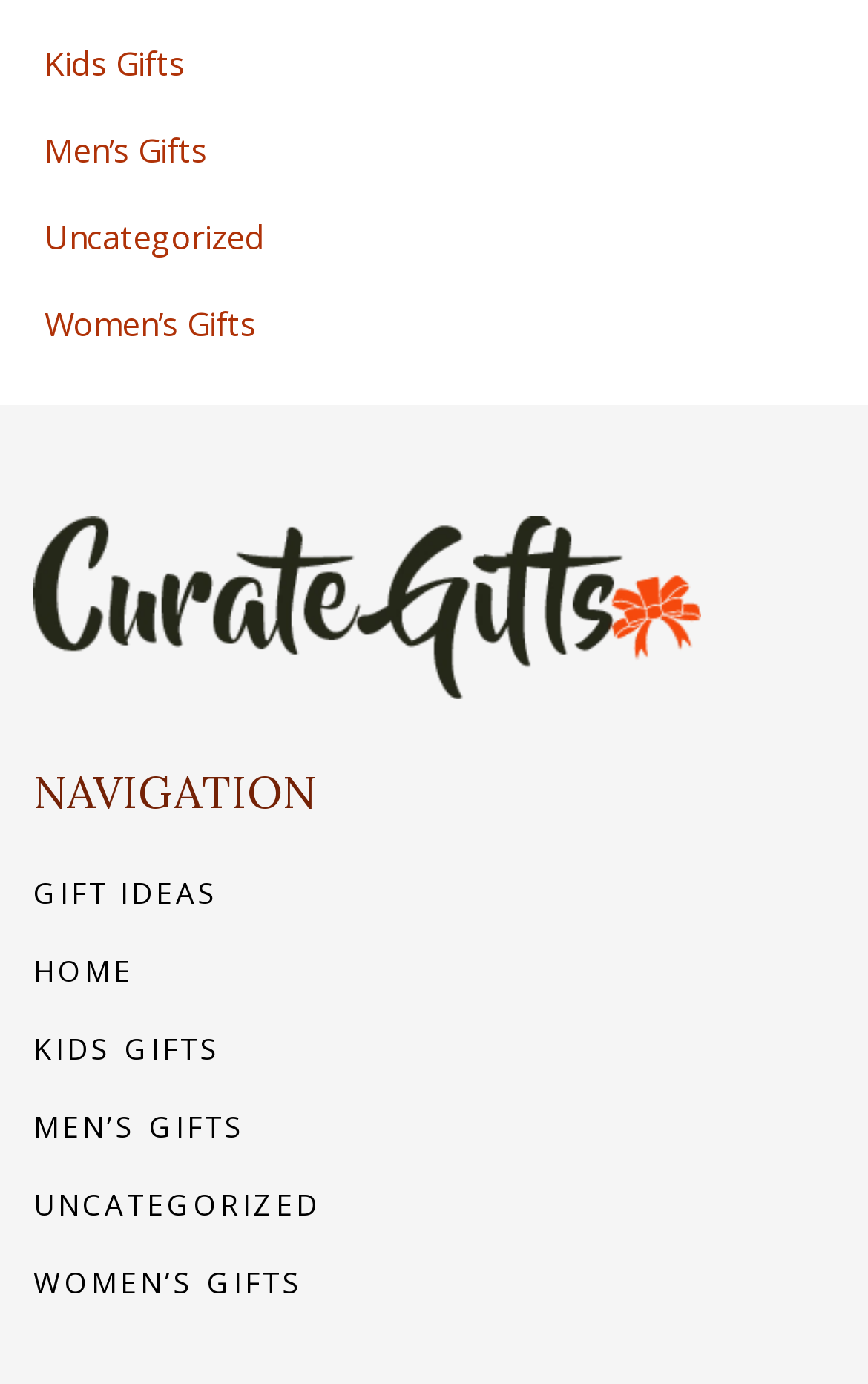Please provide a brief answer to the following inquiry using a single word or phrase:
Is there a link to a homepage?

Yes